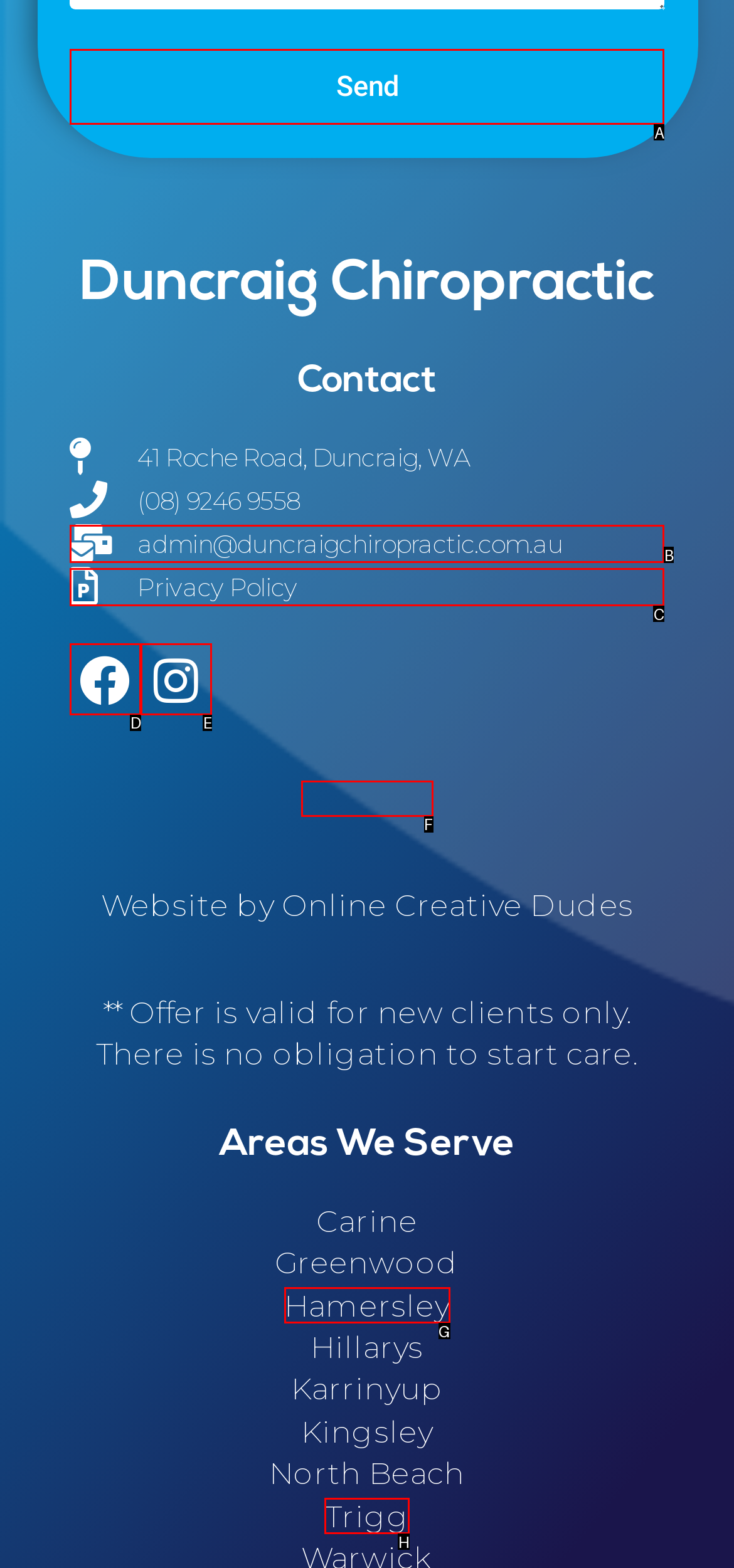Which lettered option should I select to achieve the task: Learn about Online Giving according to the highlighted elements in the screenshot?

None